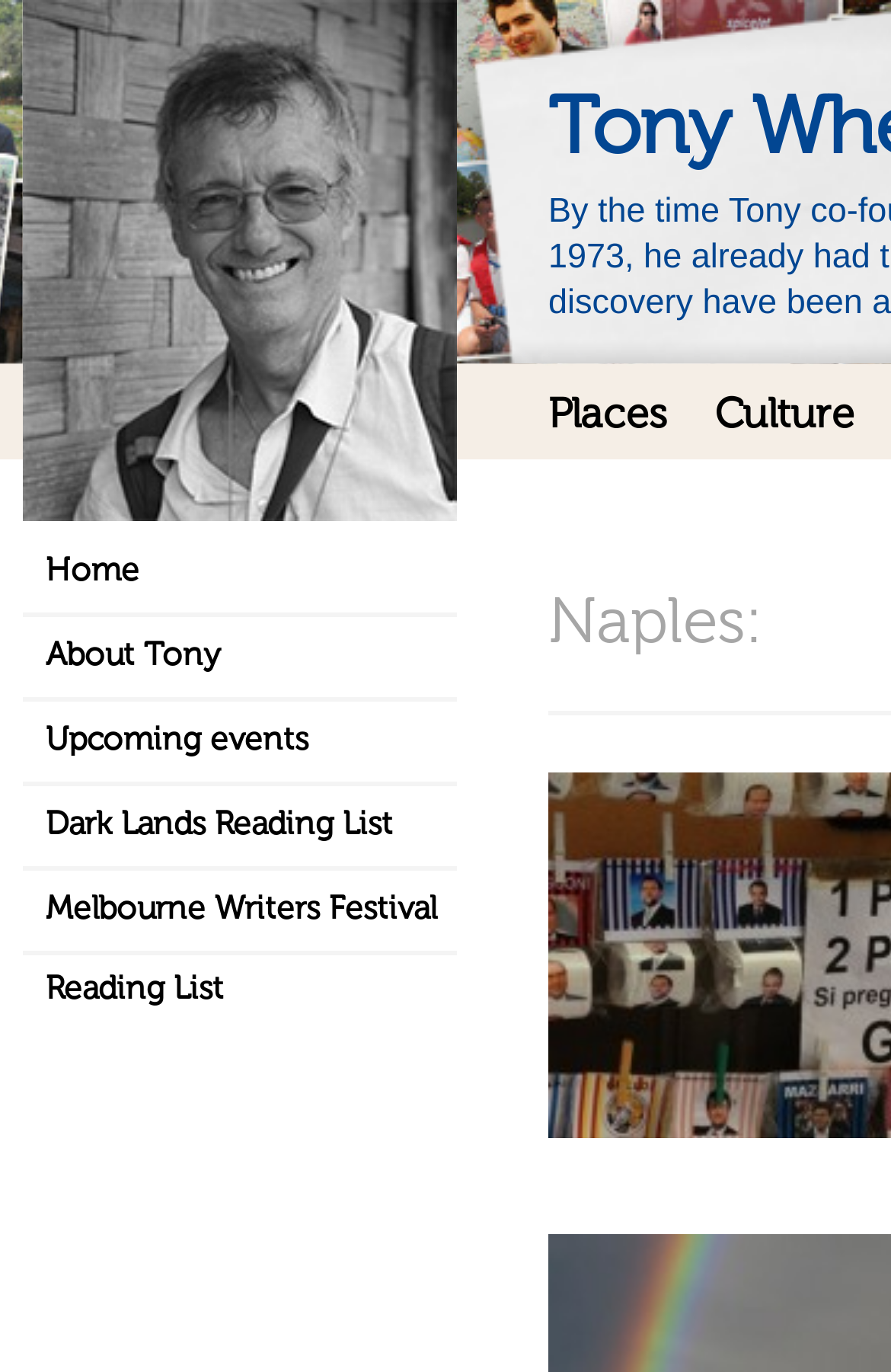Given the description Articles, predict the bounding box coordinates of the UI element. Ensure the coordinates are in the format (top-left x, top-left y, bottom-right x, bottom-right y) and all values are between 0 and 1.

None